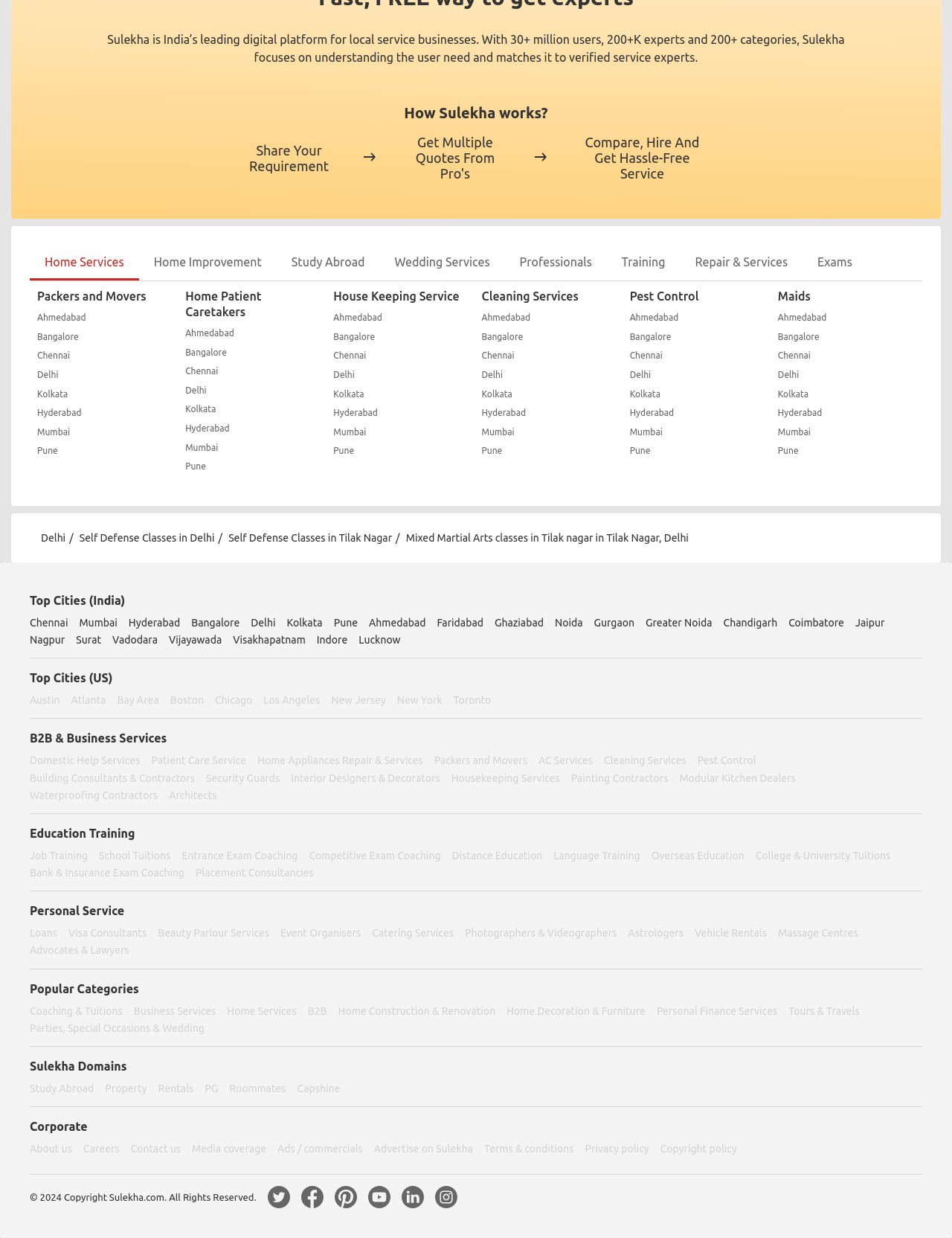Identify the bounding box coordinates necessary to click and complete the given instruction: "Click the Home link".

None